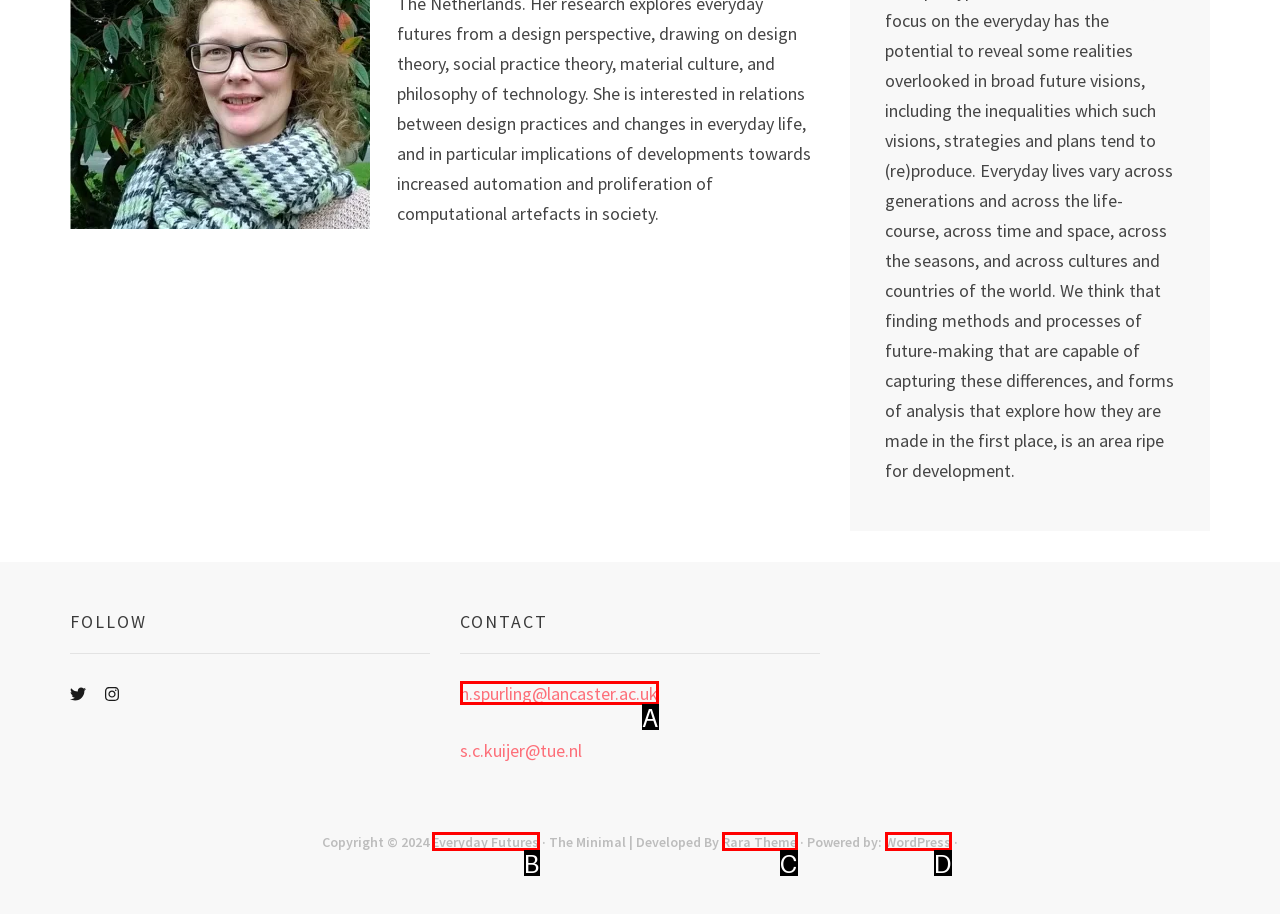Based on the element description: n.spurling@lancaster.ac.uk, choose the best matching option. Provide the letter of the option directly.

A